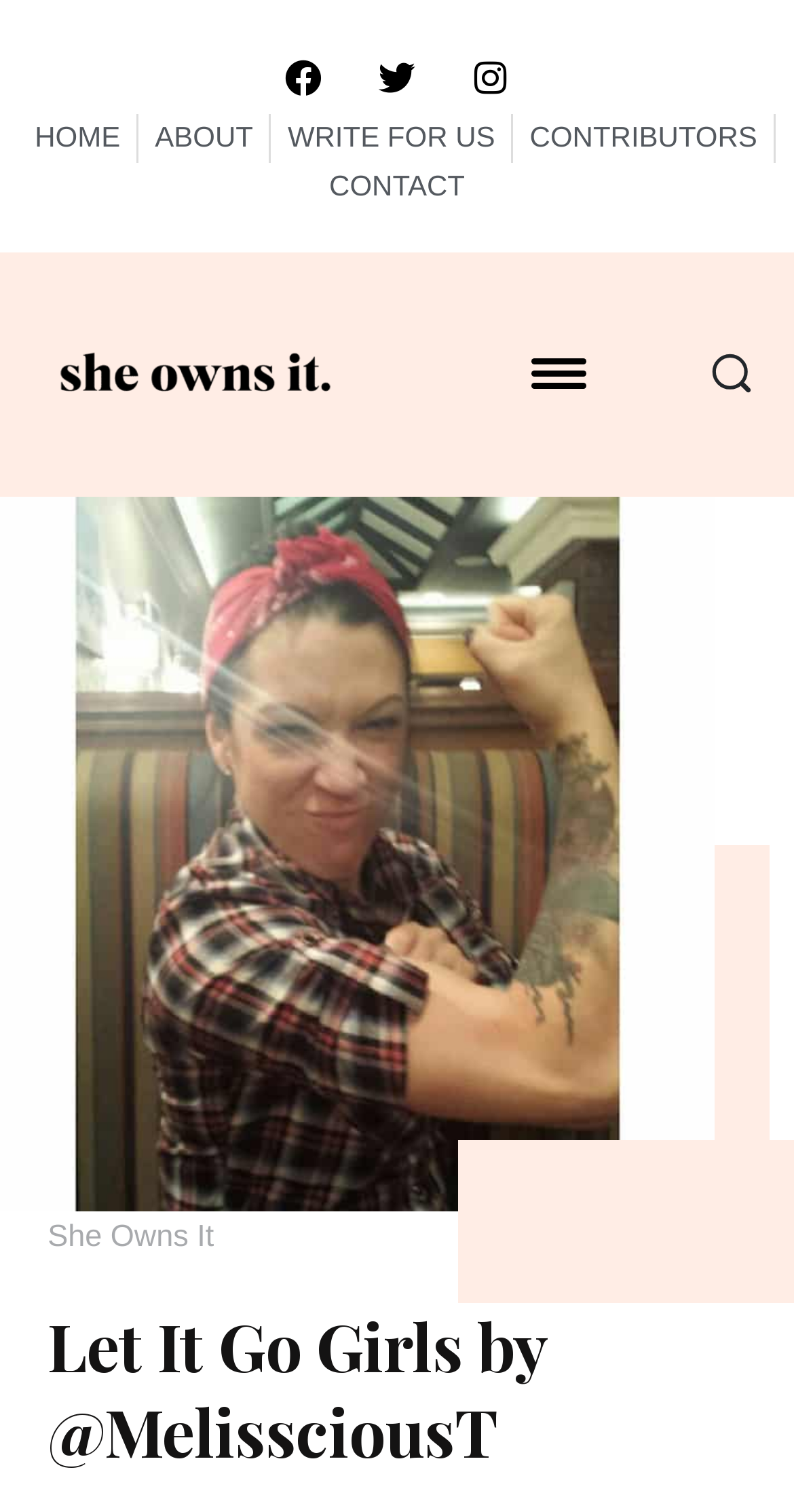Describe every aspect of the webpage in a detailed manner.

The webpage appears to be a blog or article page, with a prominent heading "Let It Go Girls by @MelissciousT" at the bottom of the page. The heading is quite large and spans almost the entire width of the page.

At the top of the page, there are several social media links, including Facebook, Twitter, and Instagram, aligned horizontally and positioned near the top left corner of the page. These links are relatively small and are accompanied by their respective icons.

Below the social media links, there is a navigation menu with links to "HOME", "ABOUT", "WRITE FOR US", "CONTRIBUTORS", and "CONTACT". These links are also aligned horizontally and are positioned near the top of the page, slightly below the social media links.

To the right of the navigation menu, there is a link to "She Owns It" with an accompanying image. The image is relatively small and is positioned near the top right corner of the page.

There are two buttons on the page: "Open menu" and "Search". The "Open menu" button is positioned near the top right corner of the page, while the "Search" button is positioned near the top right edge of the page.

At the very bottom of the page, there is another link to "She Owns It", which is smaller than the one at the top of the page.

The overall layout of the page is clean and organized, with a clear hierarchy of elements. The use of headings, links, and buttons helps to create a clear structure and makes it easy to navigate the page.